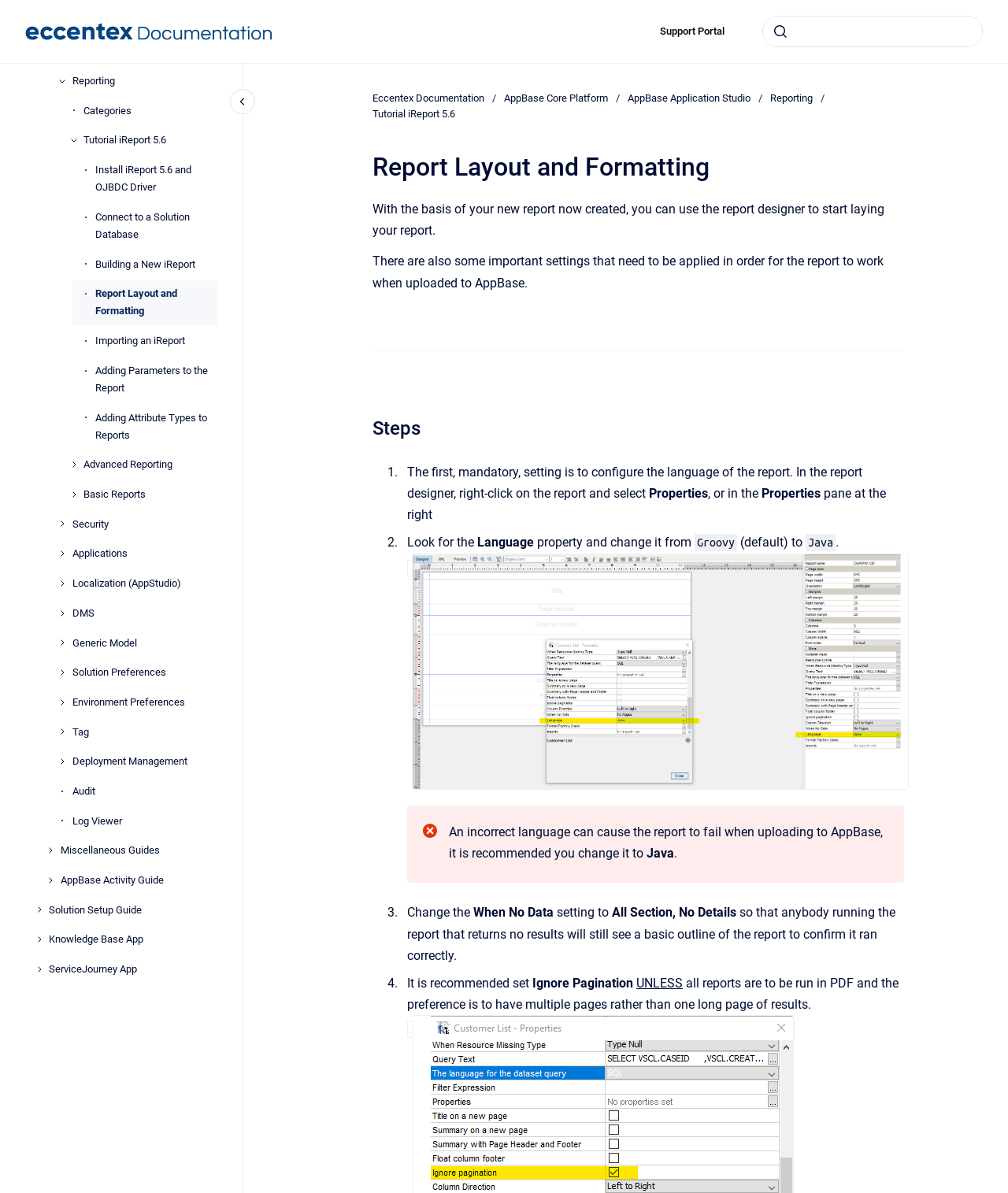Please provide a one-word or phrase answer to the question: 
How many links are there in the navigation menu?

17